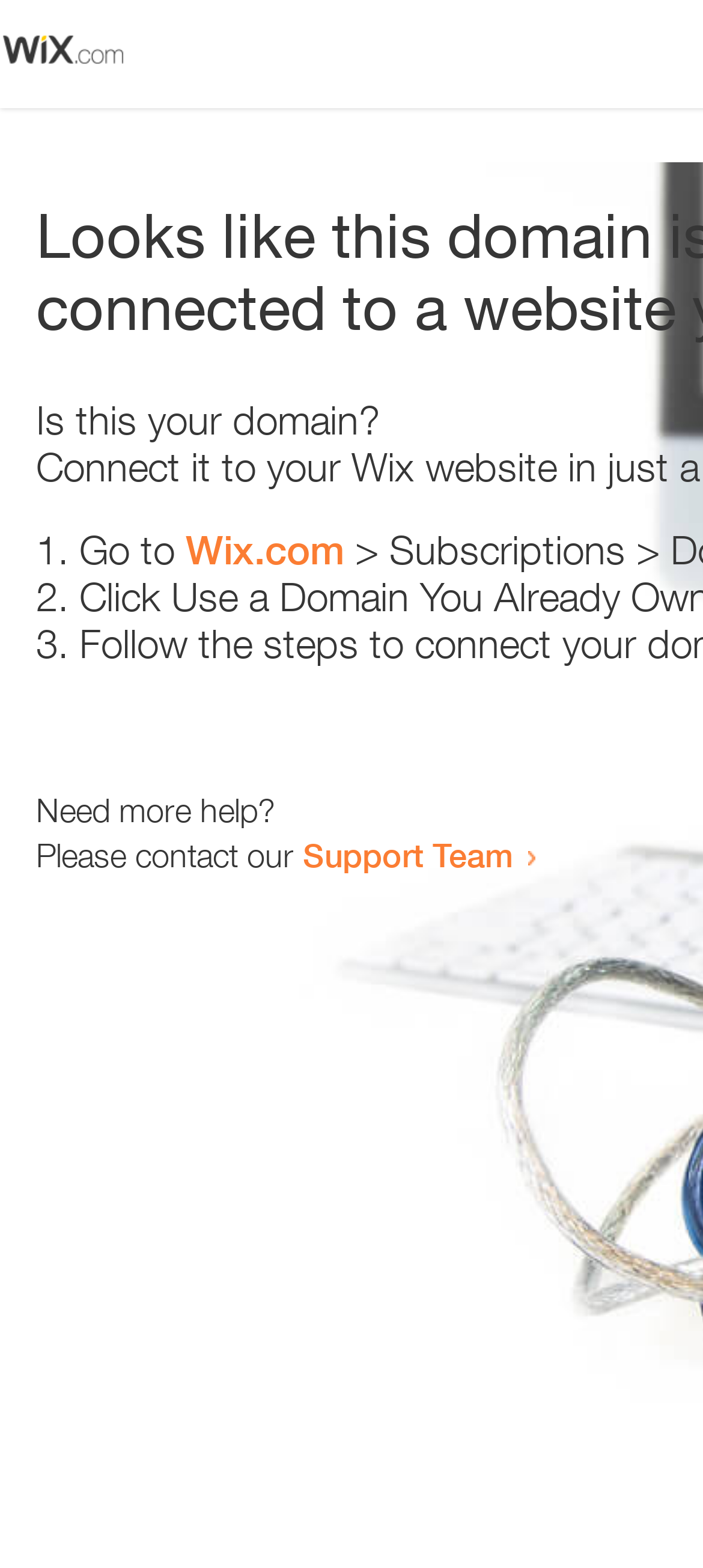Provide a one-word or short-phrase response to the question:
What is the text below the list items?

Need more help?